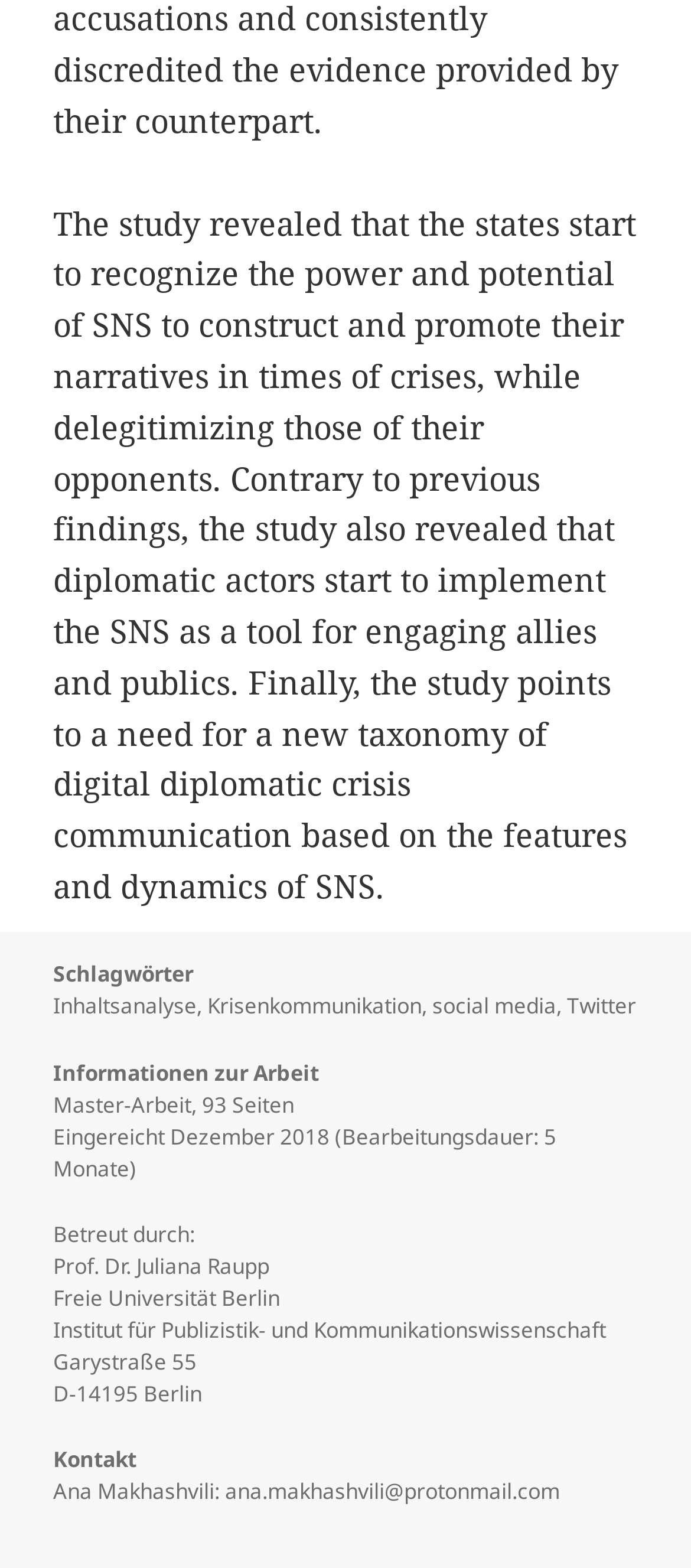How many pages does the Master's thesis have?
Look at the image and provide a detailed response to the question.

The number of pages of the Master's thesis is mentioned in the 'Informationen zur Arbeit' section, which provides details about the thesis, including the number of pages, 93 Seiten.